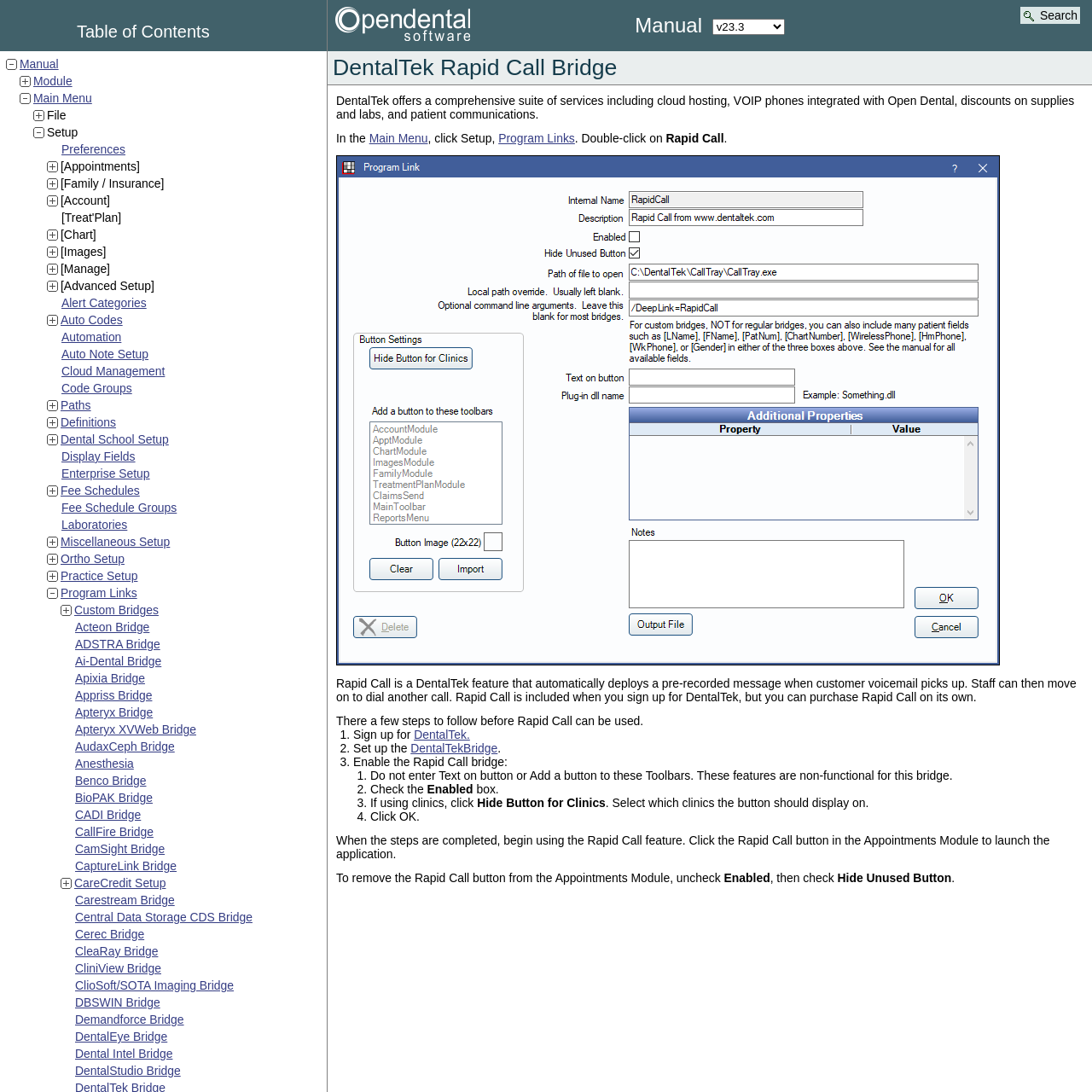Answer succinctly with a single word or phrase:
What is the first item in the table of contents?

Manual